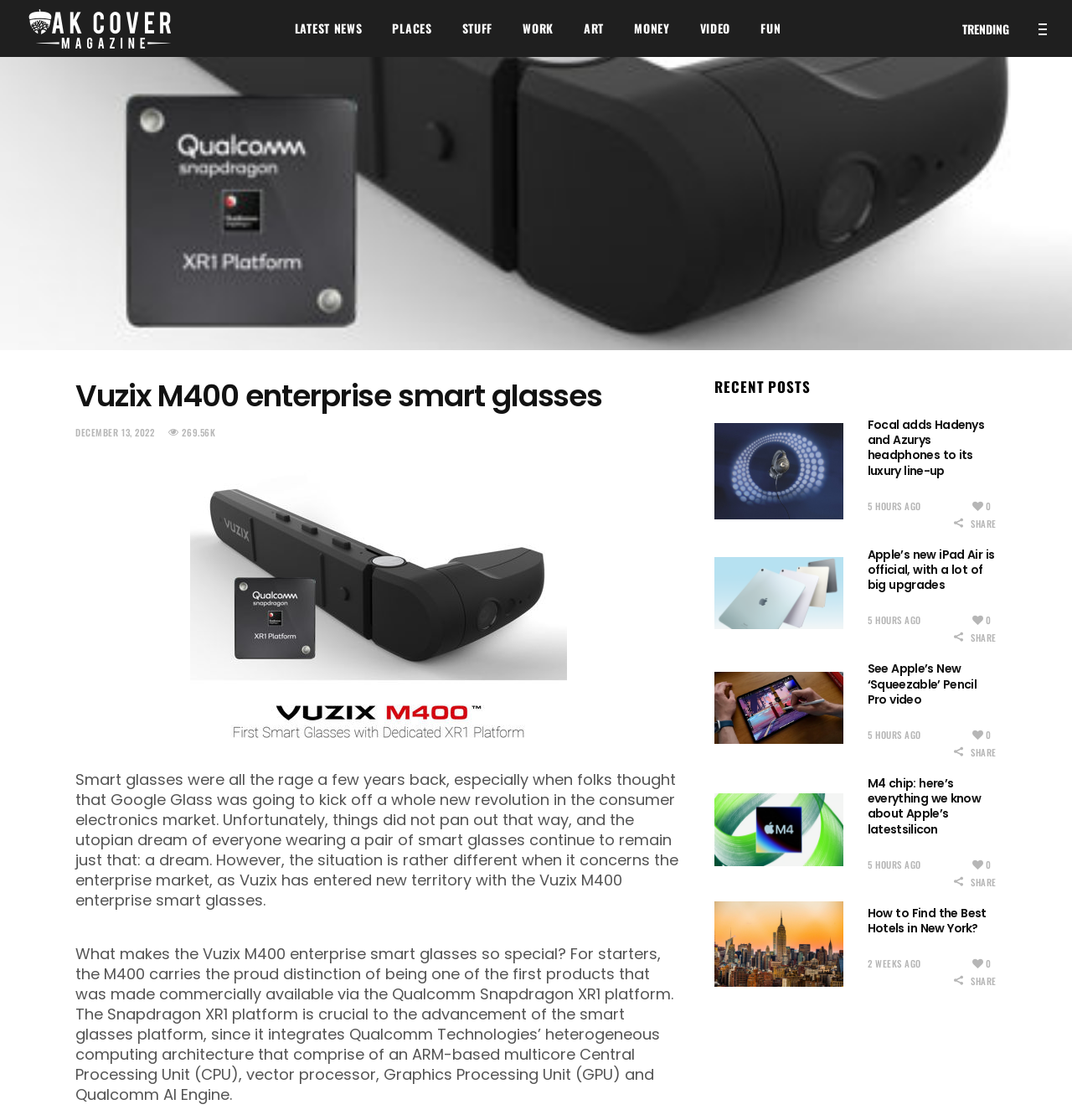Determine the bounding box coordinates for the HTML element mentioned in the following description: "5 hours ago". The coordinates should be a list of four floats ranging from 0 to 1, represented as [left, top, right, bottom].

[0.809, 0.764, 0.859, 0.779]